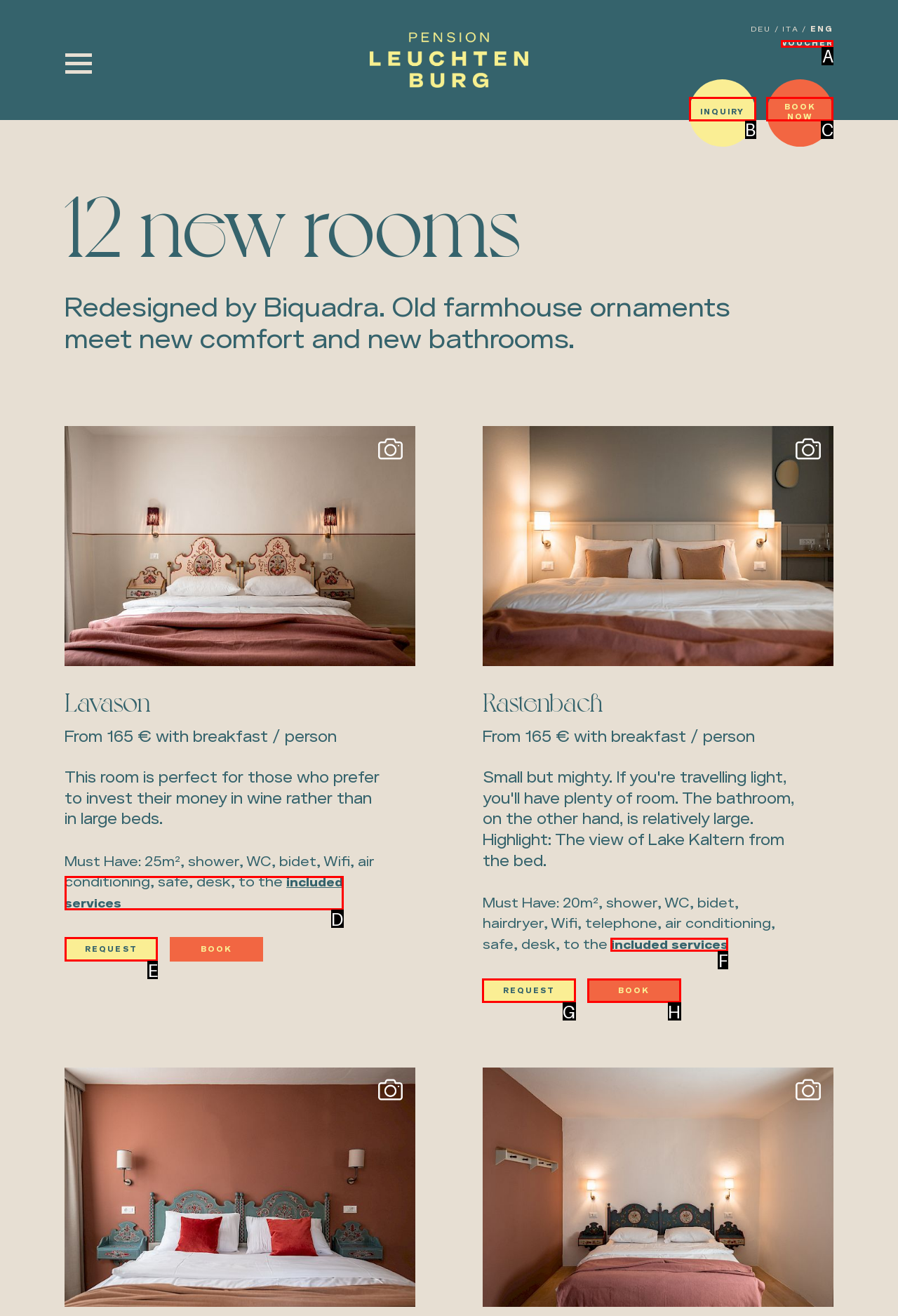Select the letter that corresponds to the description: Instagram. Provide your answer using the option's letter.

None